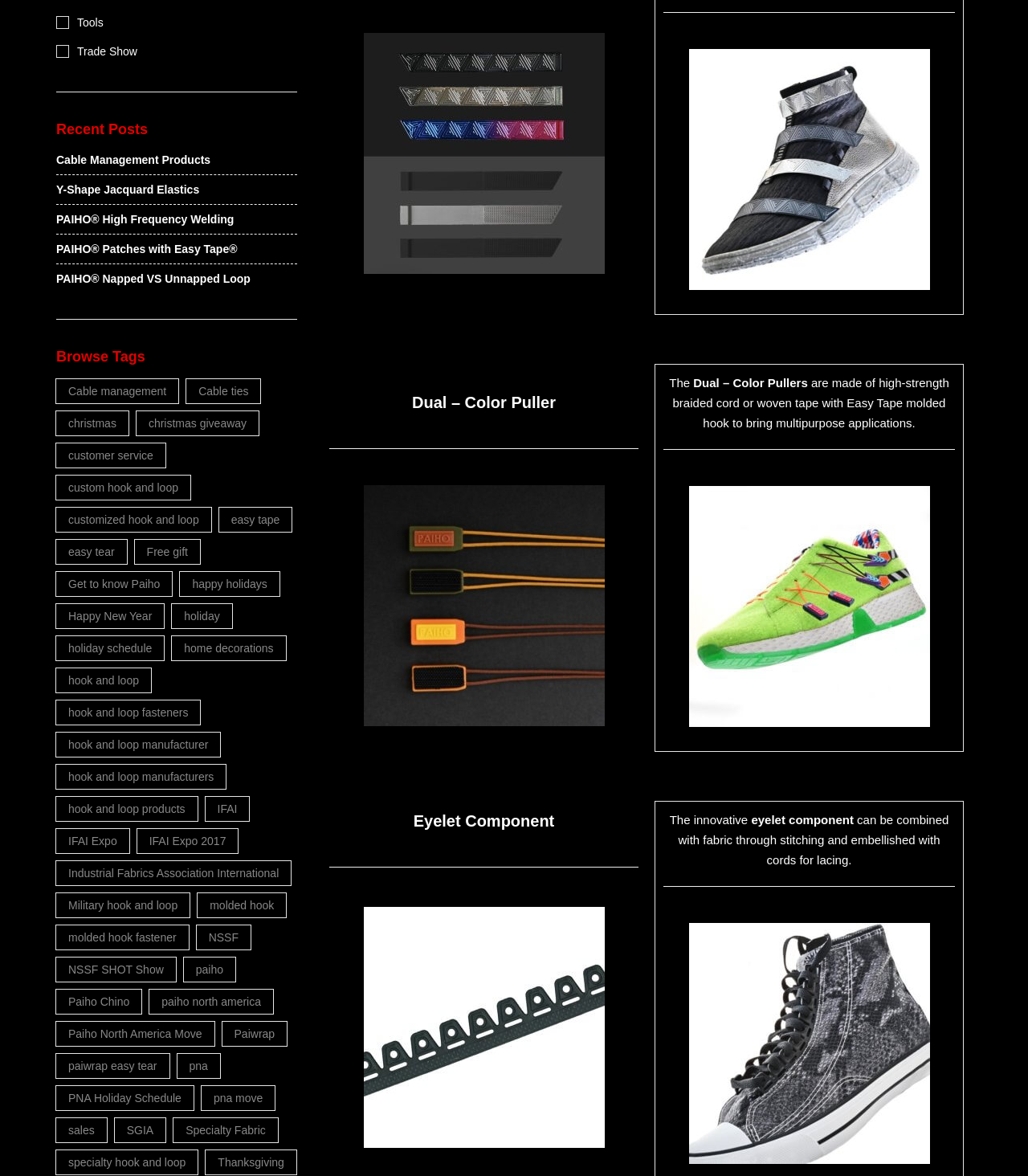Please pinpoint the bounding box coordinates for the region I should click to adhere to this instruction: "Read about 'Dual – Color Puller'".

[0.32, 0.334, 0.621, 0.35]